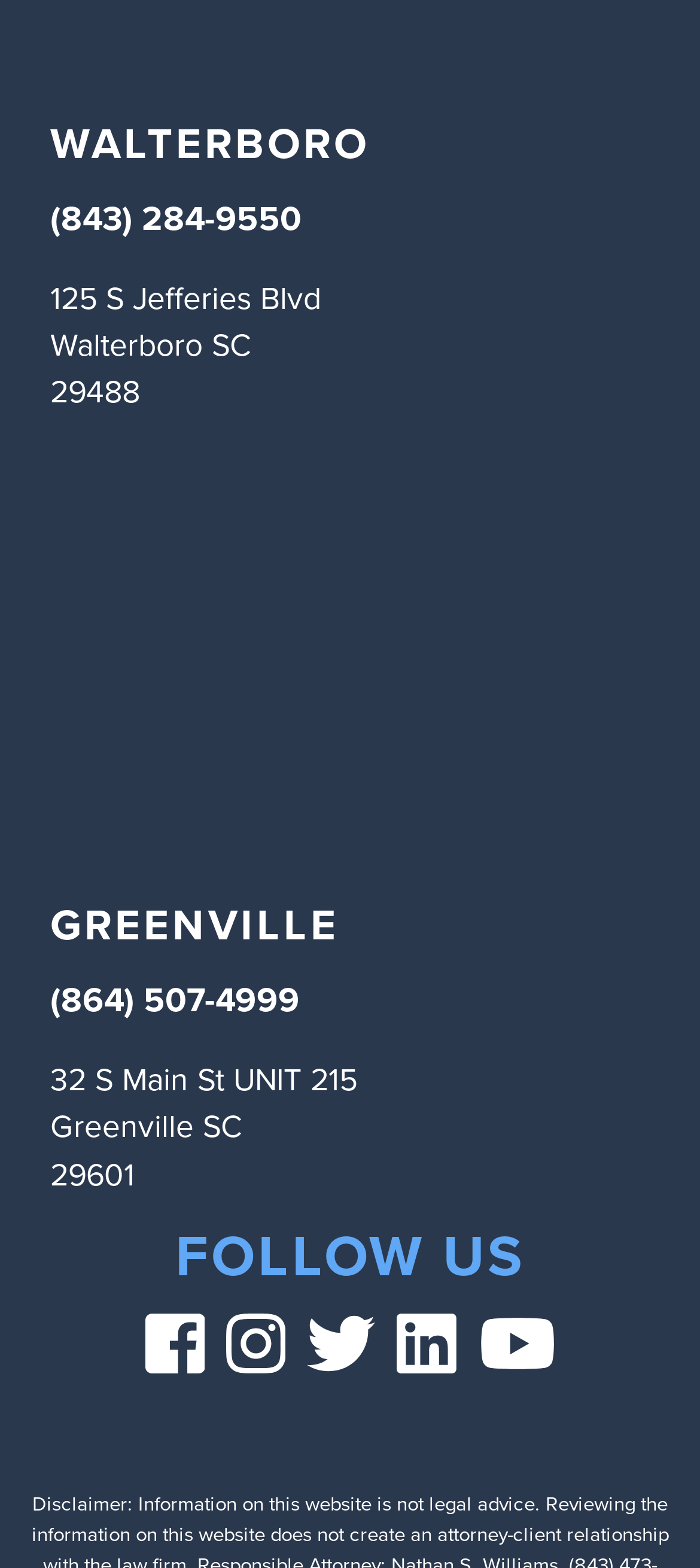Provide the bounding box coordinates of the UI element this sentence describes: "(843) 284-9550".

[0.072, 0.113, 0.431, 0.165]